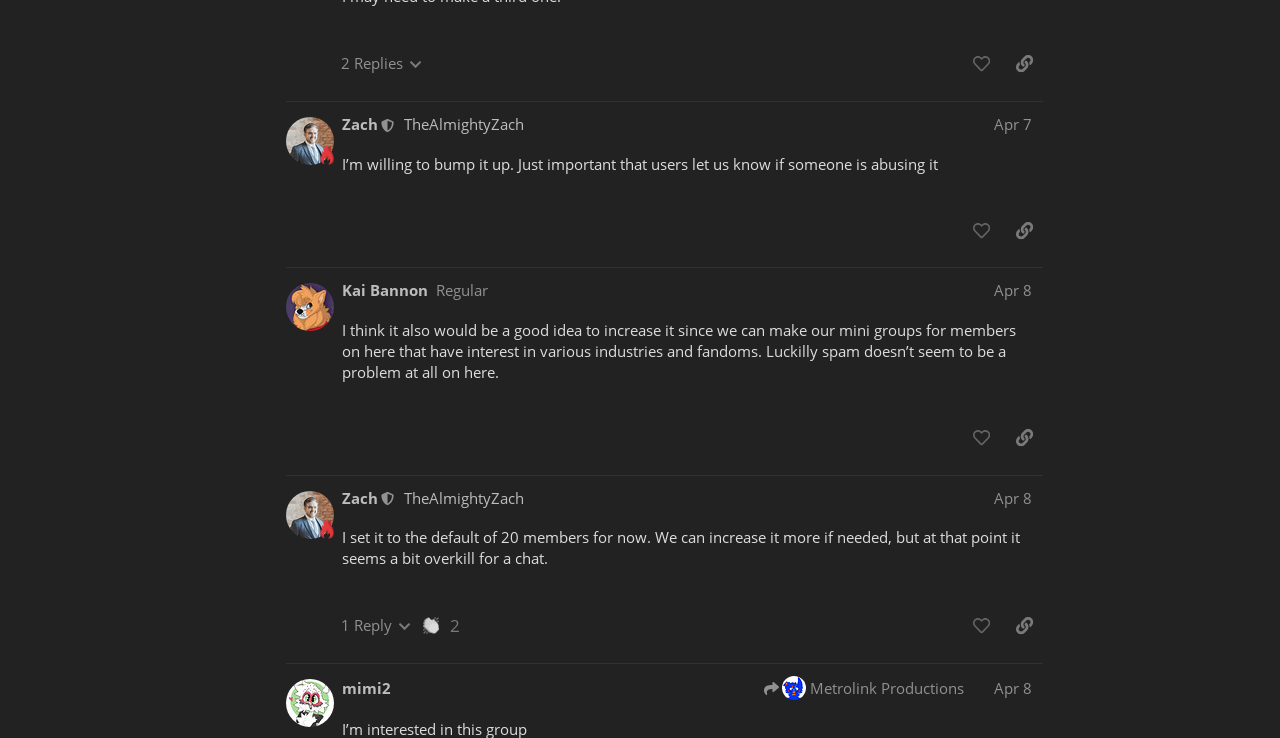Kindly determine the bounding box coordinates of the area that needs to be clicked to fulfill this instruction: "Click the 'Please sign up or log in to like this post' button".

[0.752, 0.064, 0.781, 0.109]